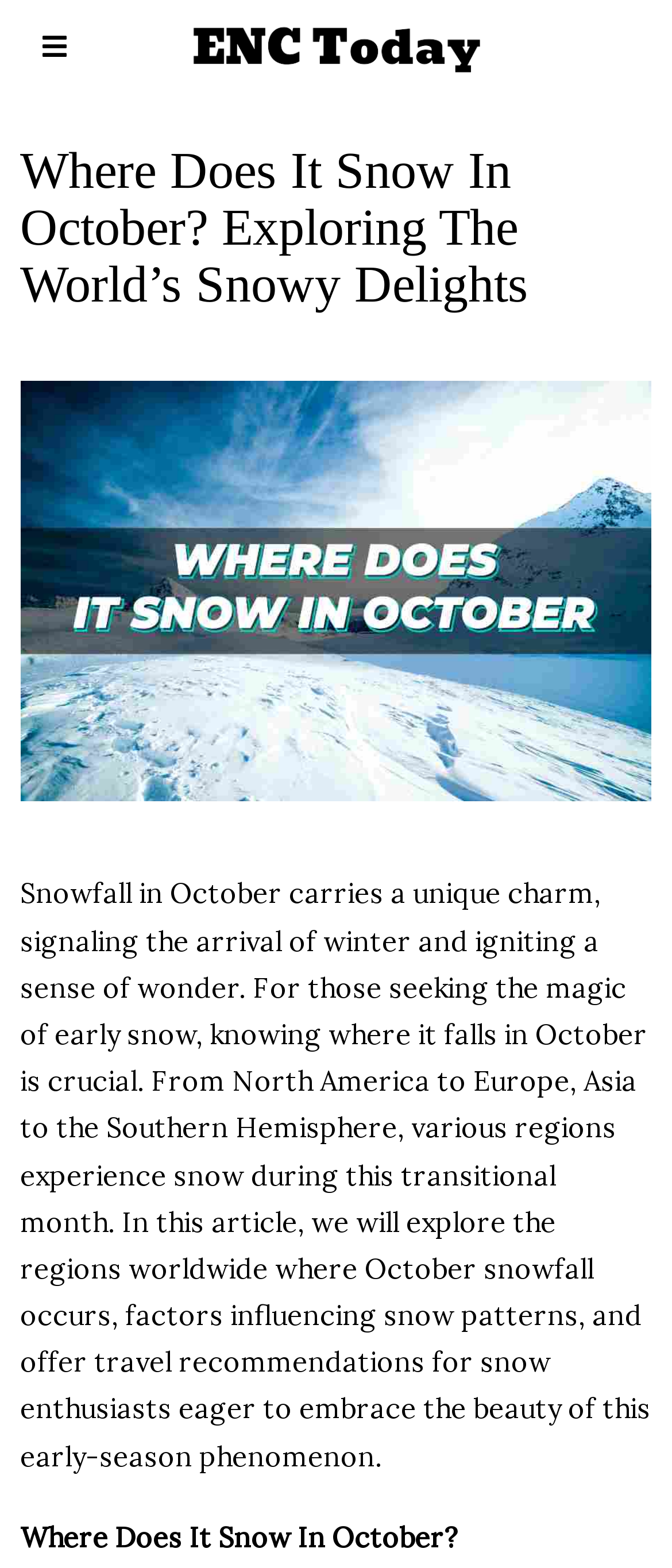How many images are on this webpage?
Please provide a comprehensive answer based on the visual information in the image.

There are two image elements on this webpage, one is the 'Temp Enc Logo' and the other is the image with the description 'when a guy notices your perfume'.